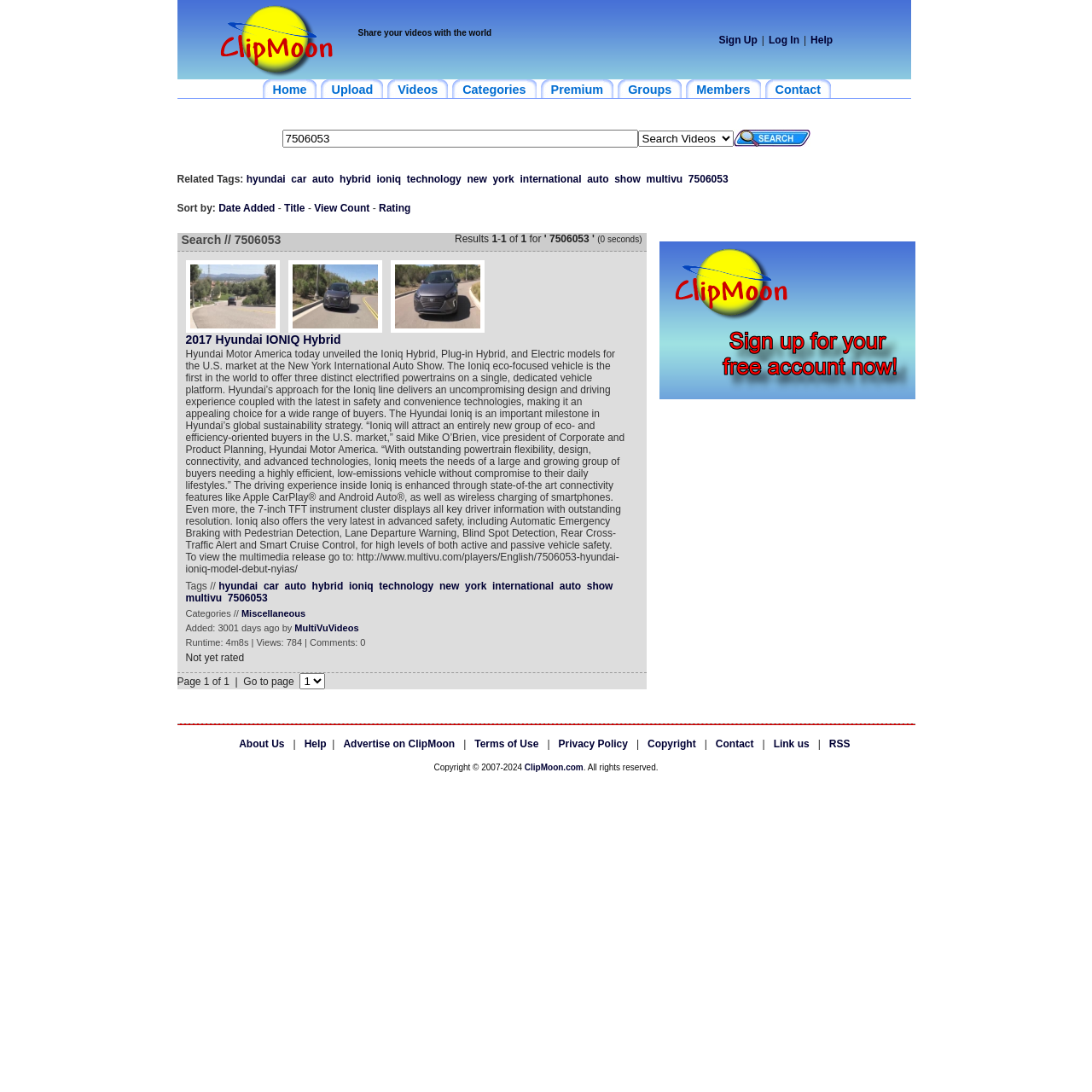Identify the bounding box coordinates of the element that should be clicked to fulfill this task: "Search for videos". The coordinates should be provided as four float numbers between 0 and 1, i.e., [left, top, right, bottom].

[0.584, 0.119, 0.671, 0.134]